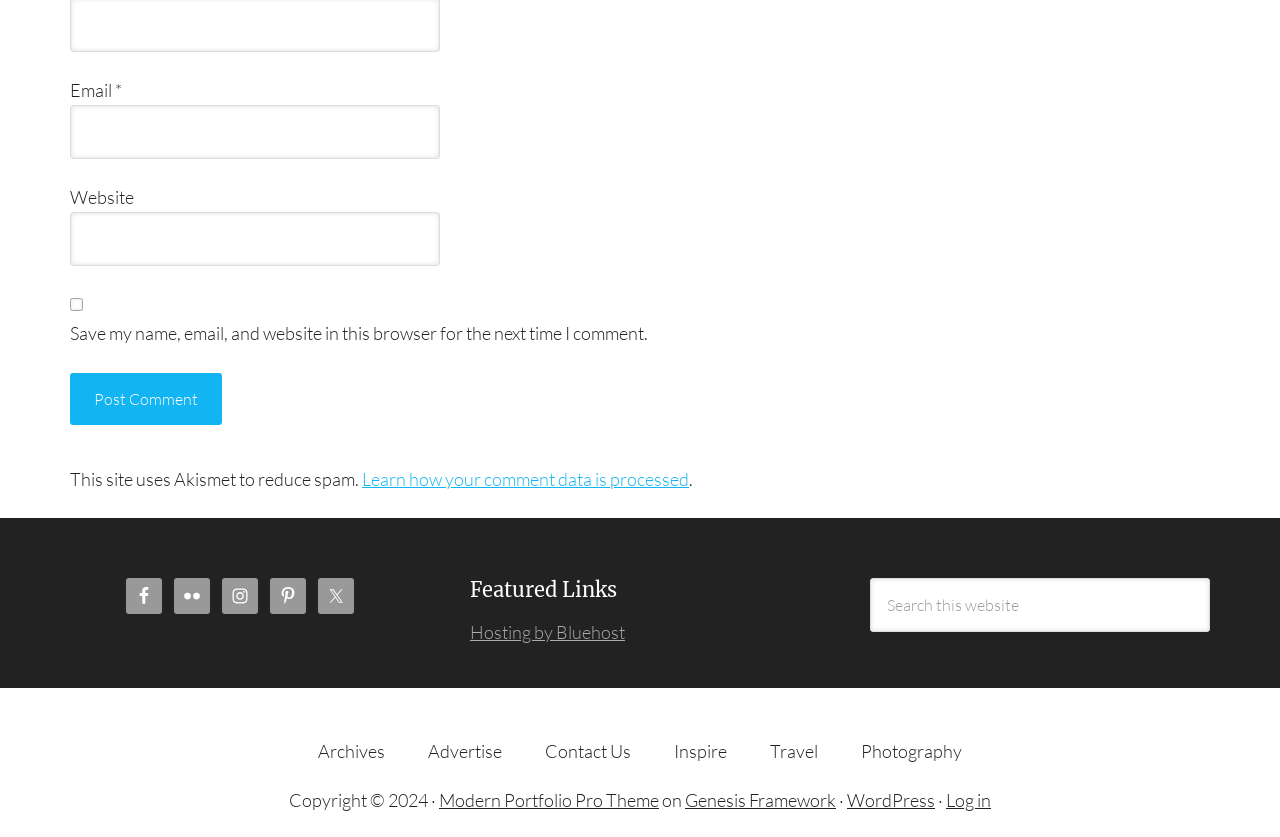Identify the bounding box coordinates of the region I need to click to complete this instruction: "Log in".

[0.739, 0.943, 0.774, 0.969]